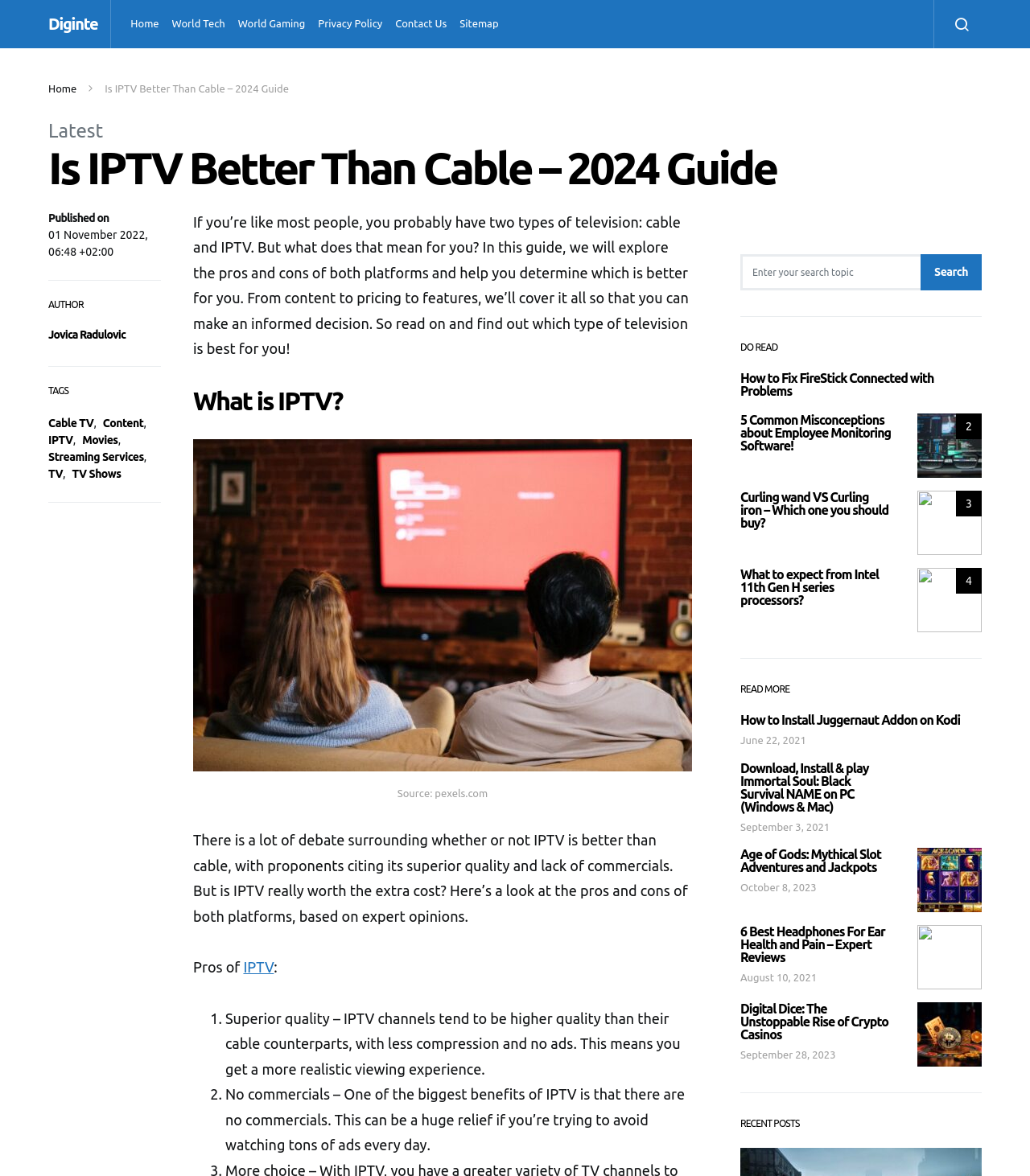Identify the bounding box coordinates of the area that should be clicked in order to complete the given instruction: "Explore the 'World Tech' section". The bounding box coordinates should be four float numbers between 0 and 1, i.e., [left, top, right, bottom].

[0.161, 0.0, 0.225, 0.041]